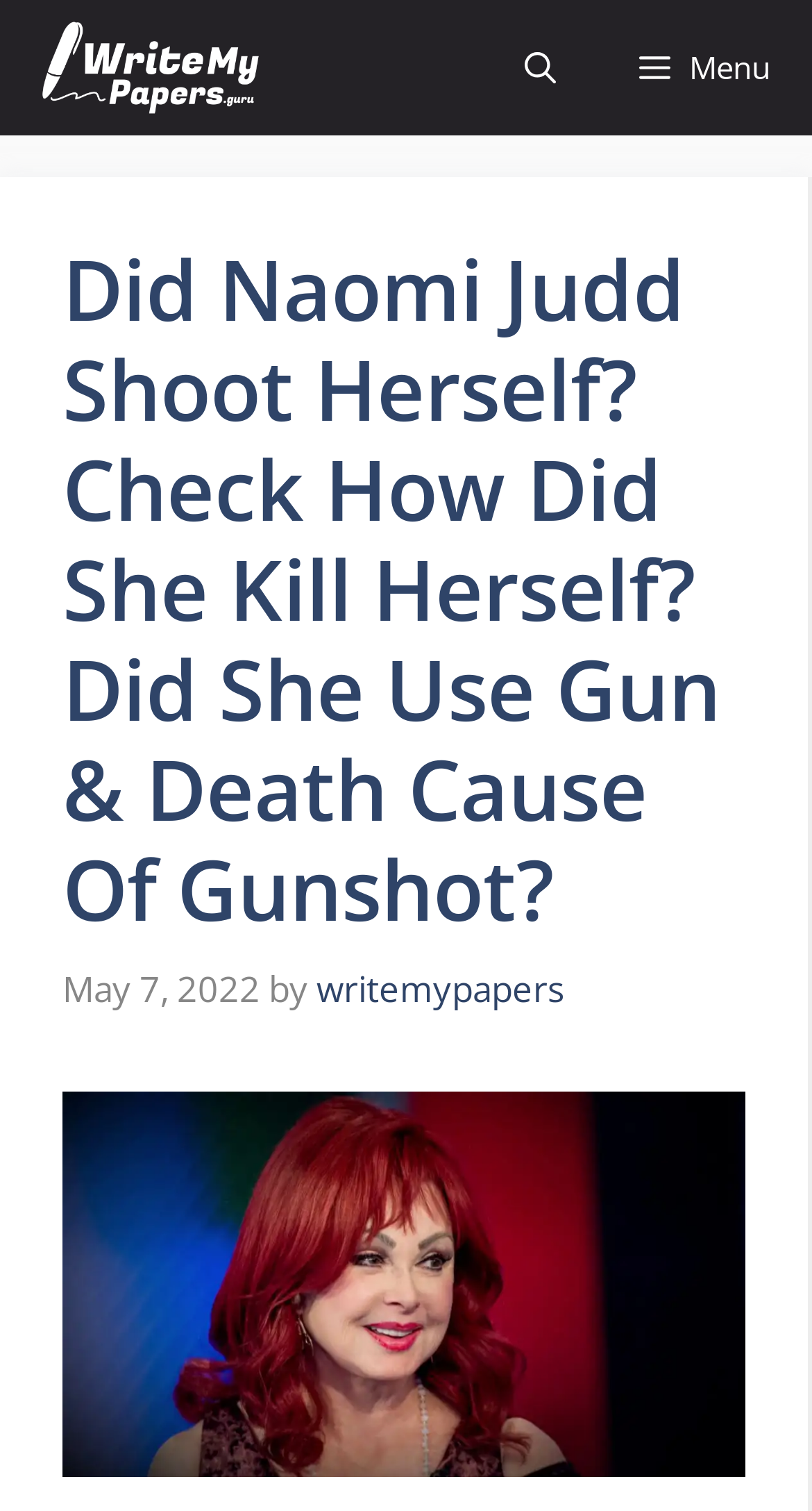Is the menu button expanded?
Using the visual information, respond with a single word or phrase.

False